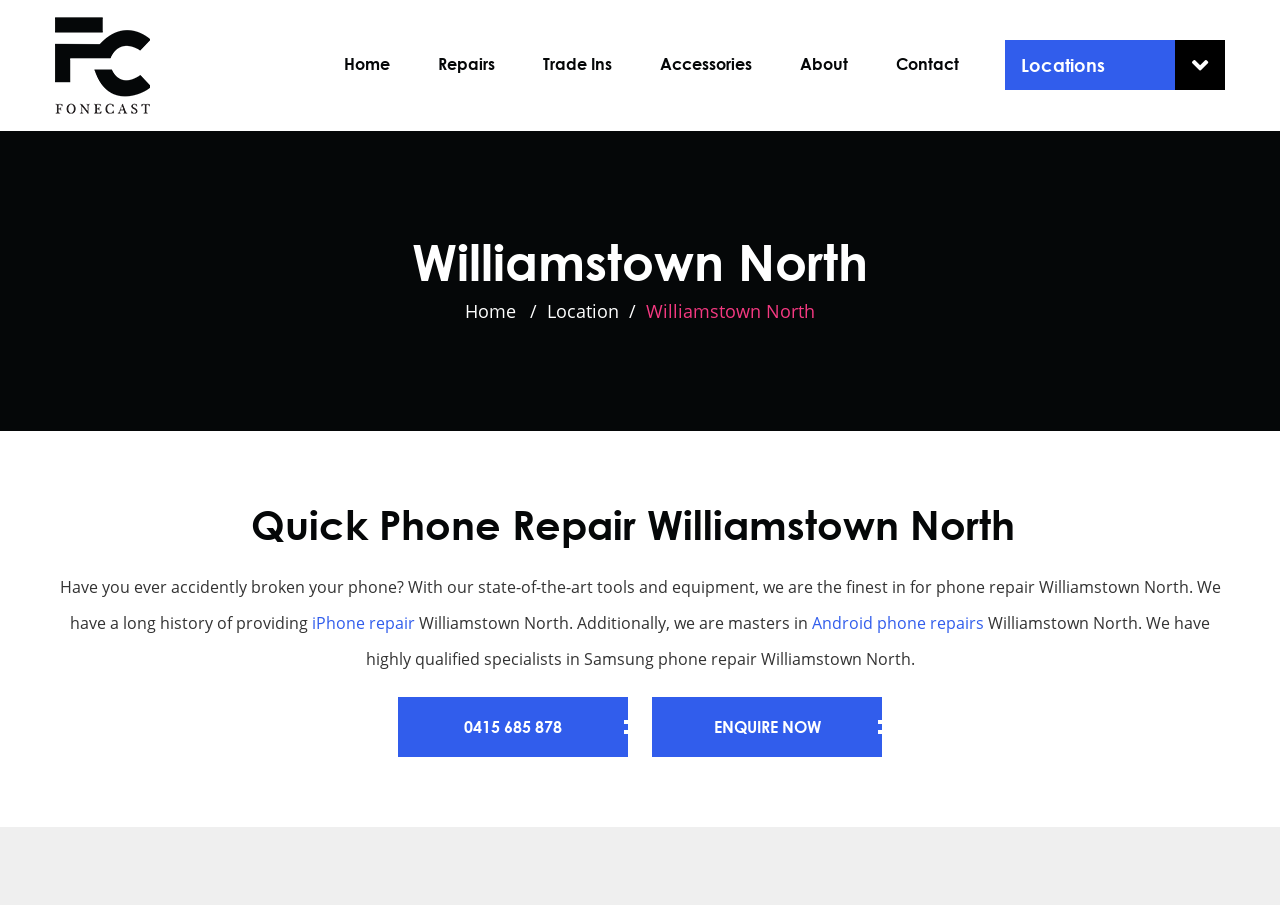Refer to the image and answer the question with as much detail as possible: What types of devices does the repair service repair?

The types of devices the repair service repairs can be found in the text description, where it mentions 'iPhone repair' and 'Android phone repairs' as services provided.